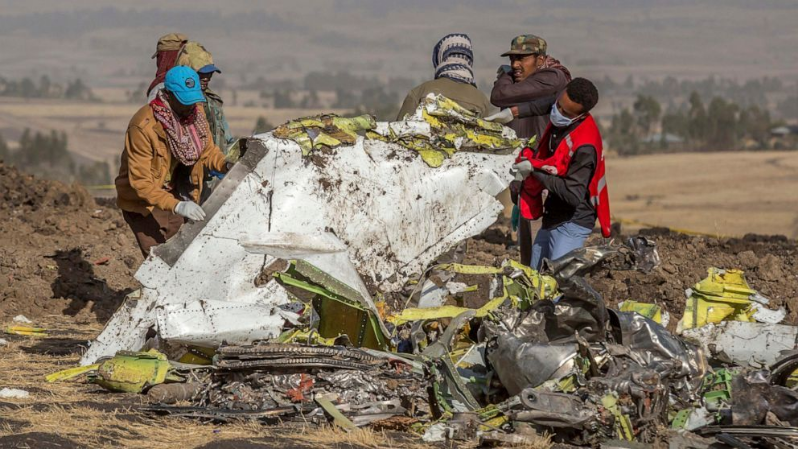Detail the scene shown in the image extensively.

The image captures a poignant scene from the aftermath of the Ethiopian Airlines Flight 302 crash, which tragically claimed the lives of all 157 on board in March 2019. In the foreground, rescue workers and investigators are seen meticulously examining and handling the wreckage of the Boeing 737 Max. The debris, scattered across the rugged landscape, includes crumpled metallic fragments and sections of fuselage, hinting at the catastrophic impact of the incident. The backdrop features a vast Ethiopian plateau, shrouded in a somber atmosphere as teams continue their efforts in recovery and investigation. This moment underscores the ongoing challenges faced by families and authorities seeking answers, as well as the profound impact of such disasters on communities and the aviation industry.